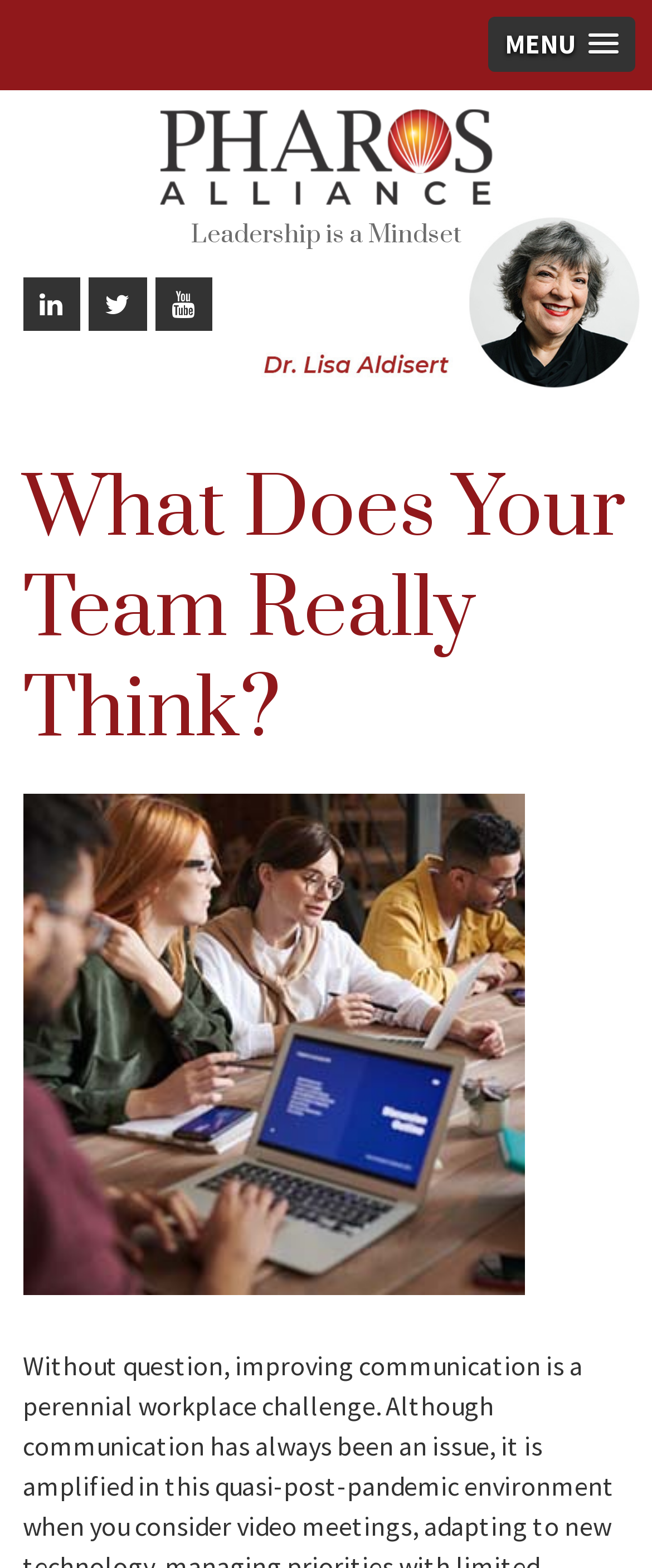Explain in detail what you observe on this webpage.

The webpage is titled "What Does Your Team Really Think? - Pharos Alliance, Inc." and appears to be a blog post or article discussing leadership and communication in the workplace. 

At the top right corner, there is a "MENU" link with a popup menu. Next to it, on the top center, is the company logo, which is an image. 

Below the logo, there is a heading that reads "Leadership is a Mindset". To the right of this heading, there are three social media links, represented by icons. 

Further down, there is a complementary section that spans about one-third of the page width. Within this section, there are three social media links again, represented by icons. 

Below the complementary section, there is a main heading that reads "What Does Your Team Really Think?", which takes up the full width of the page. This heading is likely the title of the article or blog post.